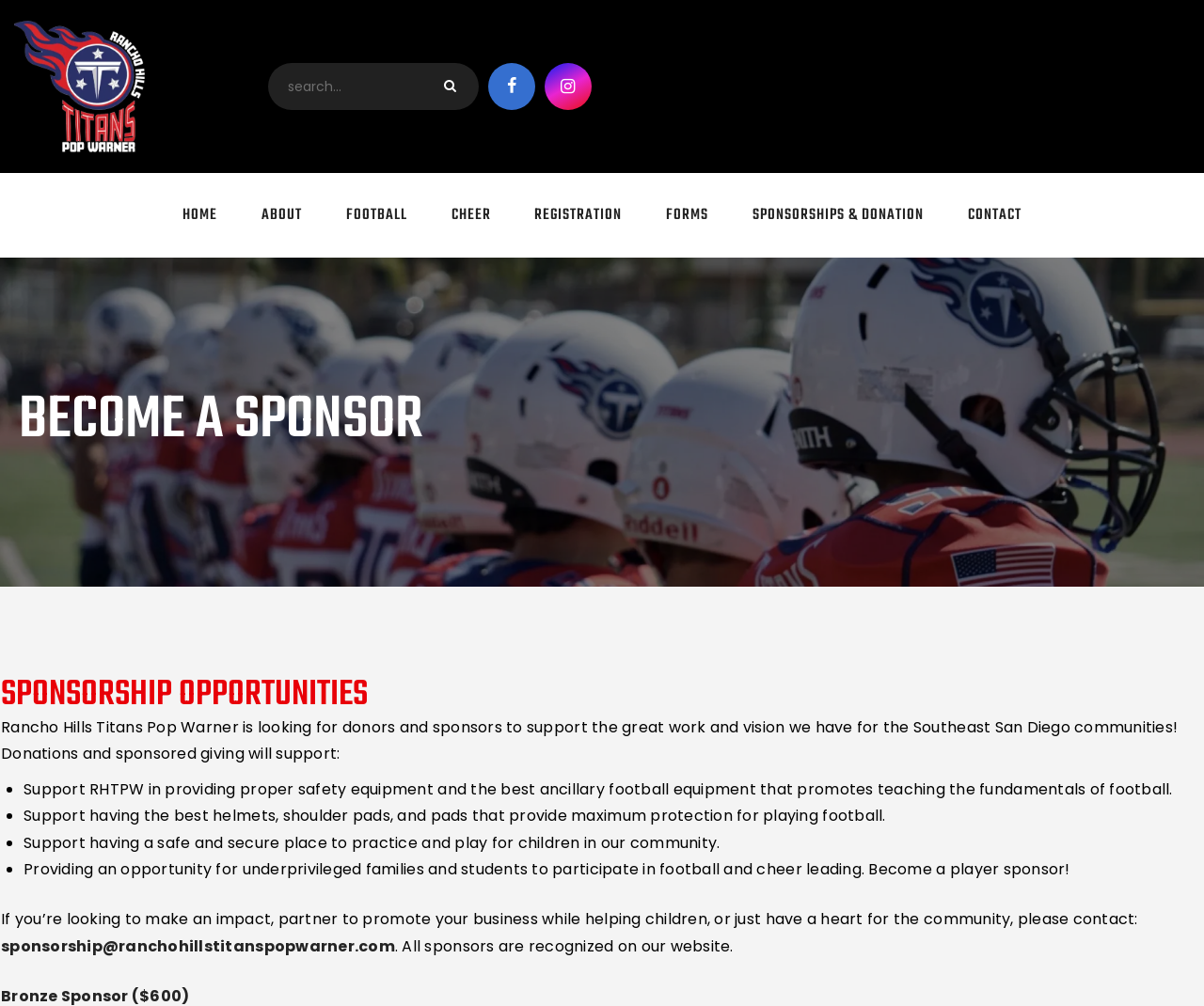Determine the bounding box coordinates of the element that should be clicked to execute the following command: "Go to HOME page".

[0.133, 0.187, 0.199, 0.242]